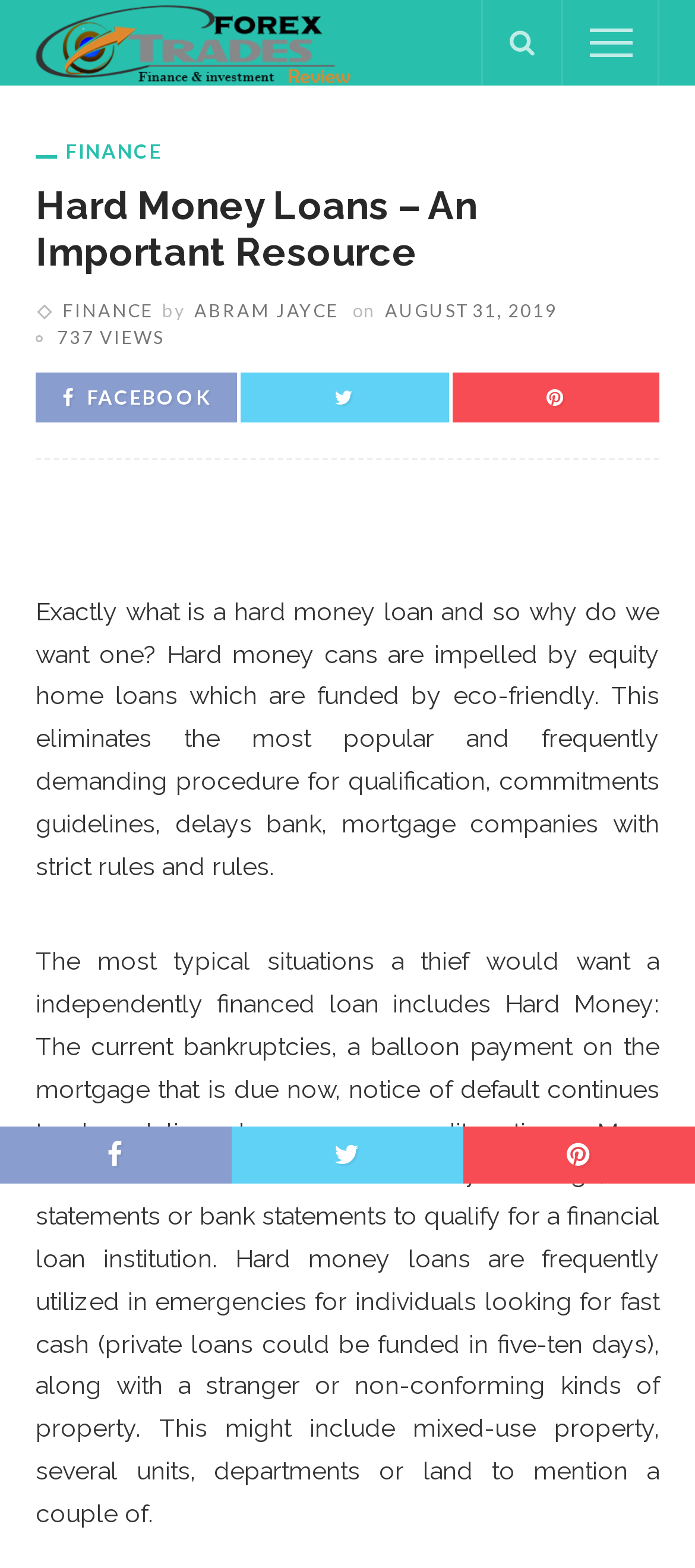What type of loan is discussed on this webpage?
Please analyze the image and answer the question with as much detail as possible.

Based on the content of the webpage, specifically the StaticText element with the text 'Exactly what is a hard money loan and so why do we want one?...', it is clear that the webpage is discussing hard money loans.